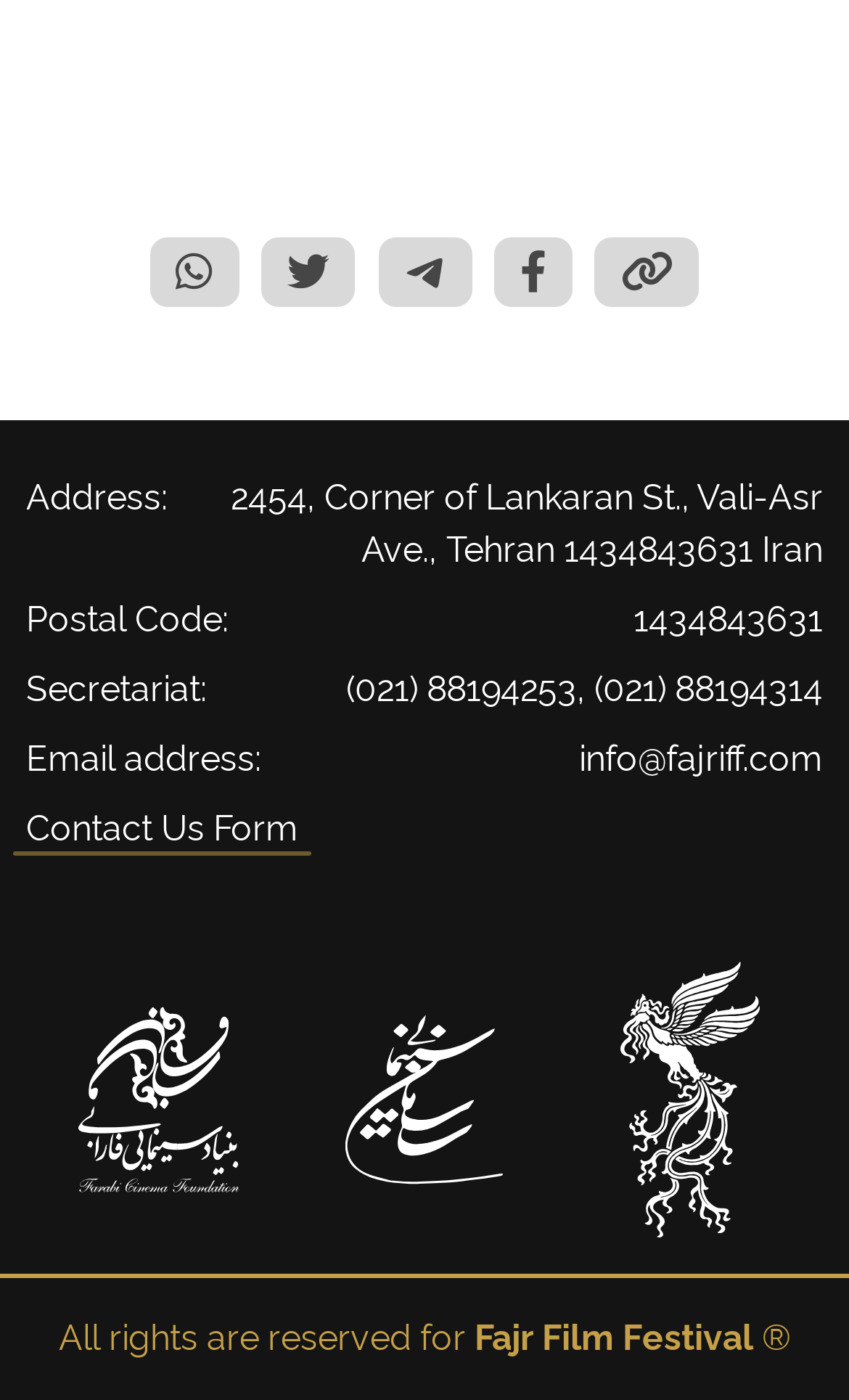Please find the bounding box coordinates for the clickable element needed to perform this instruction: "Email to info@fajriff.com".

[0.682, 0.527, 0.969, 0.556]